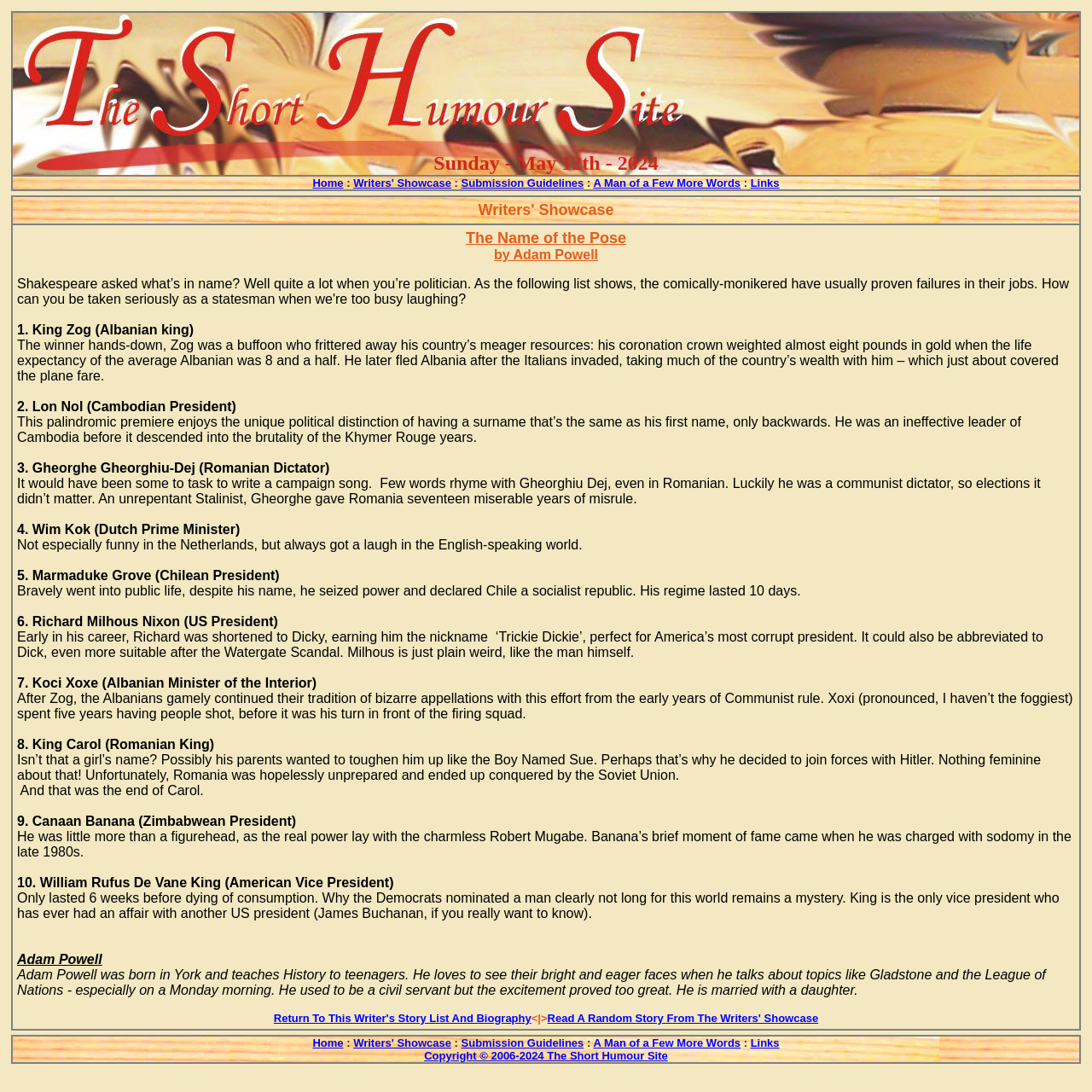Can you give a comprehensive explanation to the question given the content of the image?
Who is the author of the story 'The Name of the Pose'?

The author of the story 'The Name of the Pose' can be found at the end of the story, which is 'Adam Powell'.